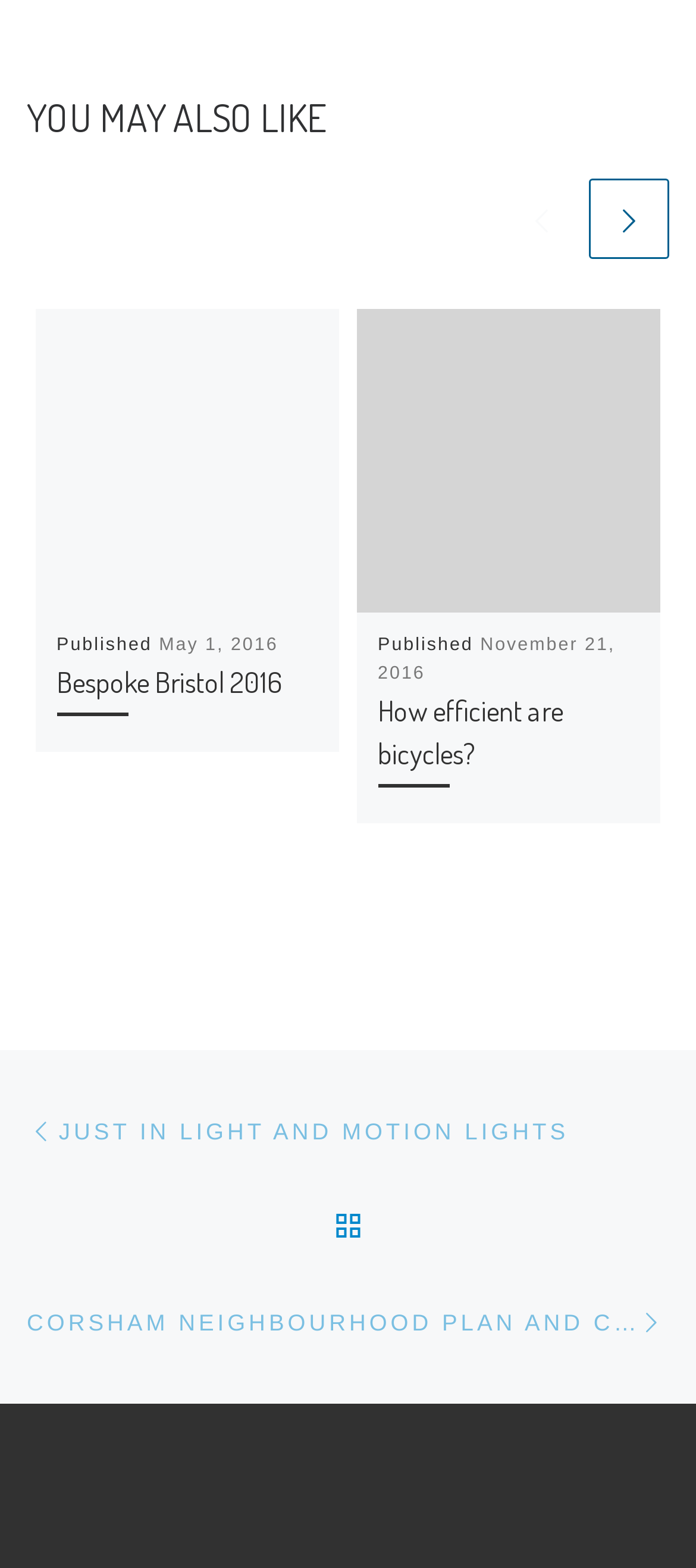How many articles are on this page?
Using the image provided, answer with just one word or phrase.

2